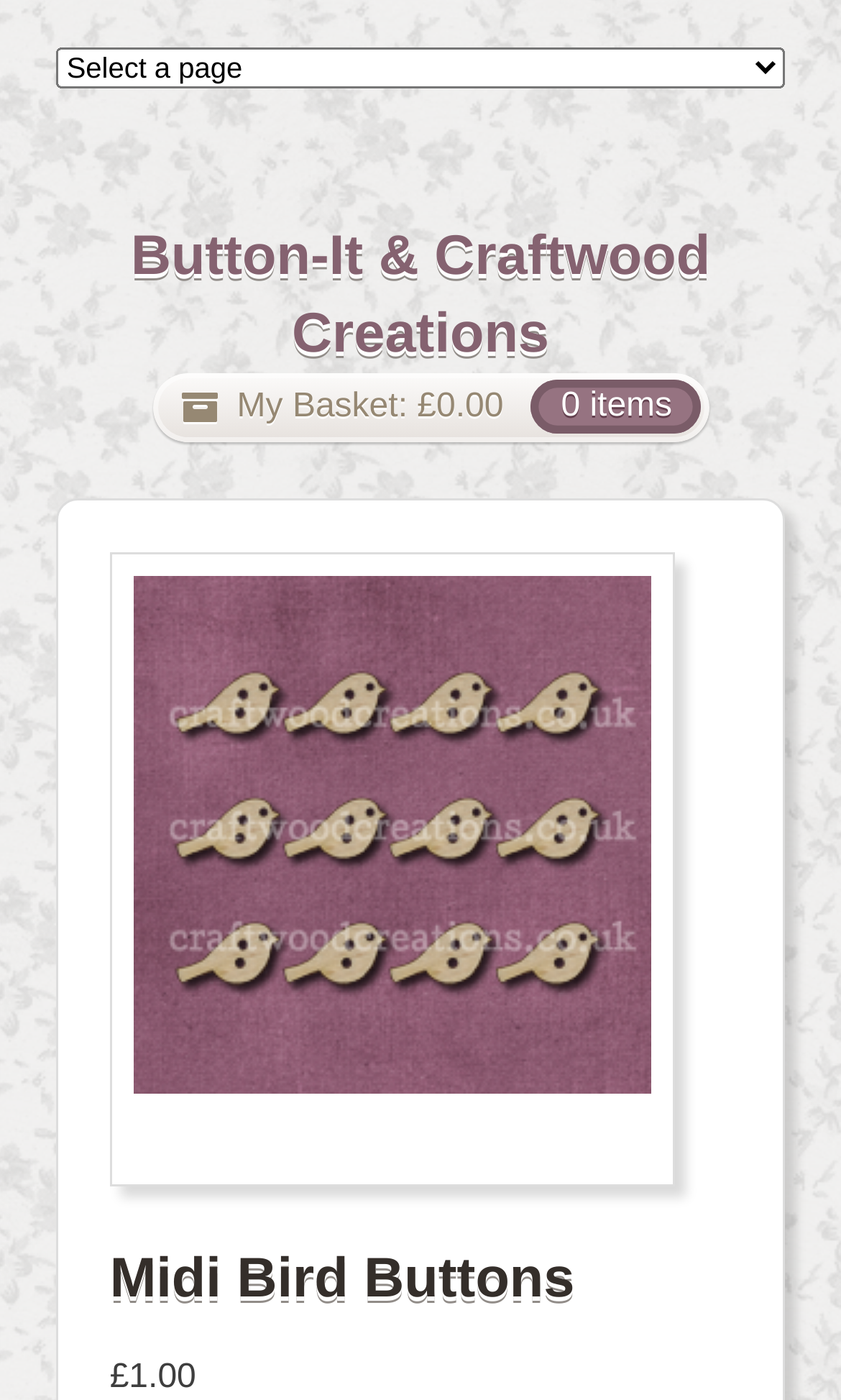Refer to the image and answer the question with as much detail as possible: What is the material of the Midi Bird Buttons?

Based on the webpage content, the Midi Bird Buttons are lasercut from solid Beechwood, which indicates that the material of the buttons is Beechwood.